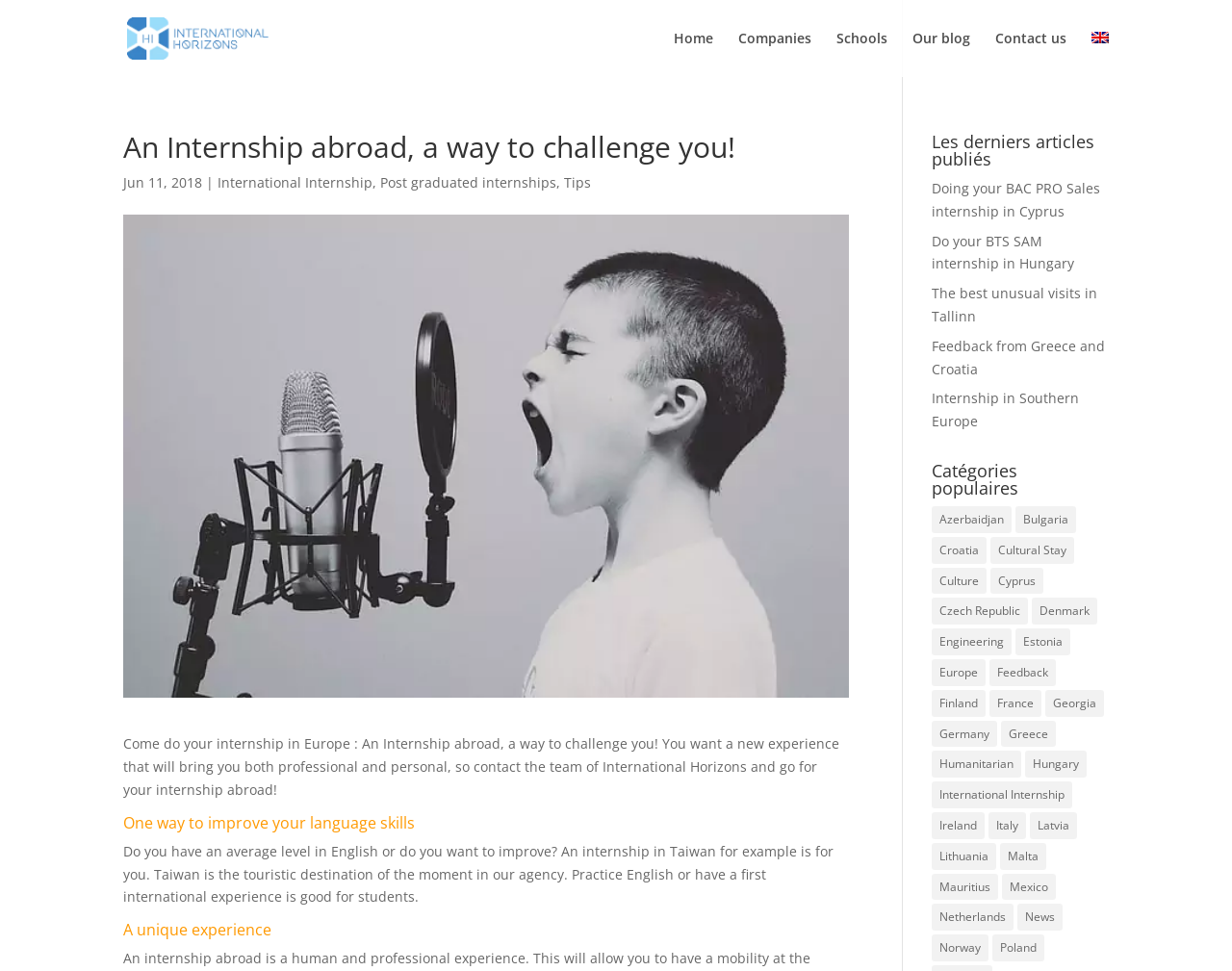Please determine the bounding box coordinates of the element's region to click in order to carry out the following instruction: "Go to the 'Home' page". The coordinates should be four float numbers between 0 and 1, i.e., [left, top, right, bottom].

[0.547, 0.033, 0.579, 0.079]